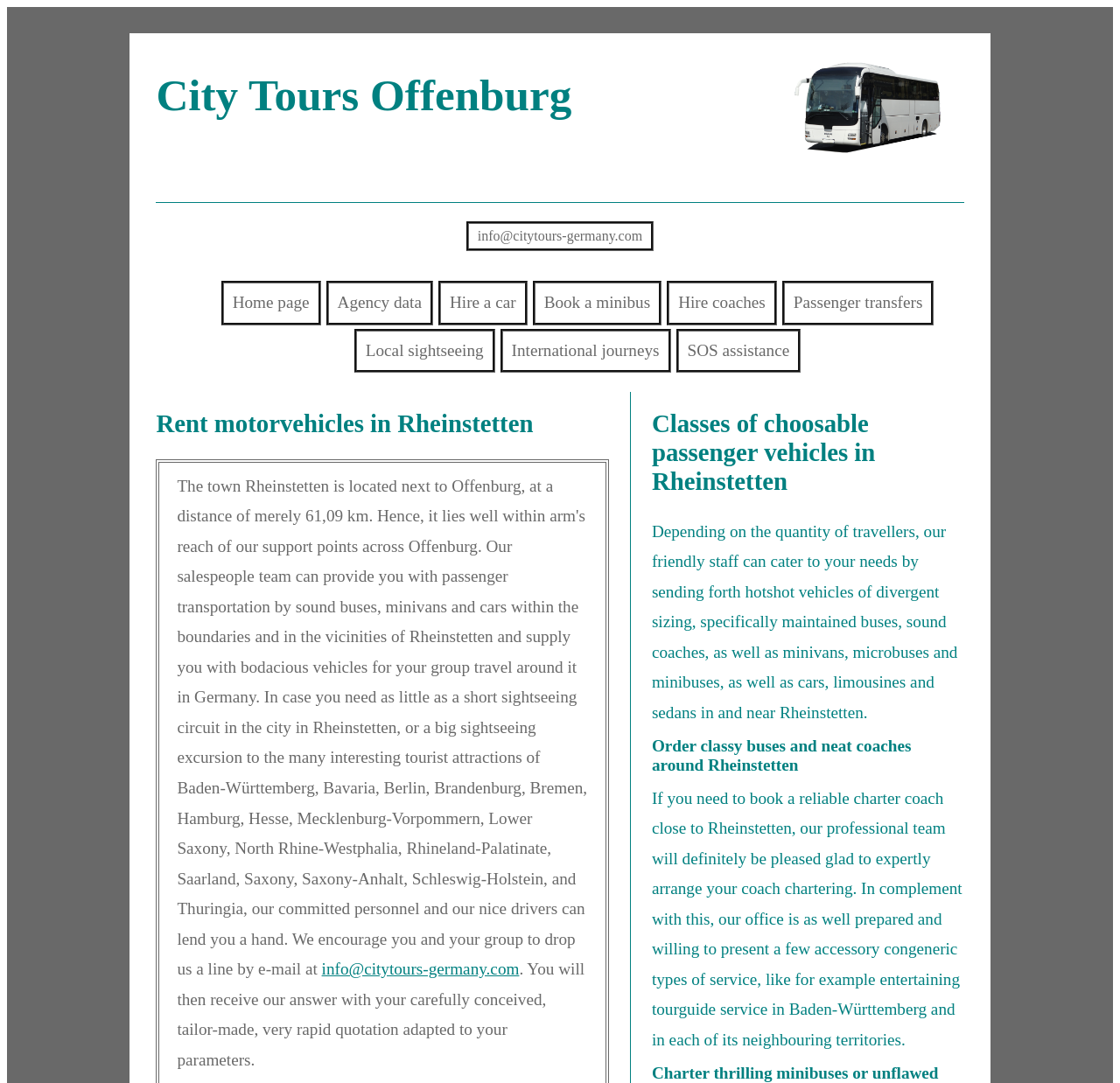Determine the bounding box coordinates of the clickable element necessary to fulfill the instruction: "Hire a car". Provide the coordinates as four float numbers within the 0 to 1 range, i.e., [left, top, right, bottom].

[0.391, 0.26, 0.471, 0.3]